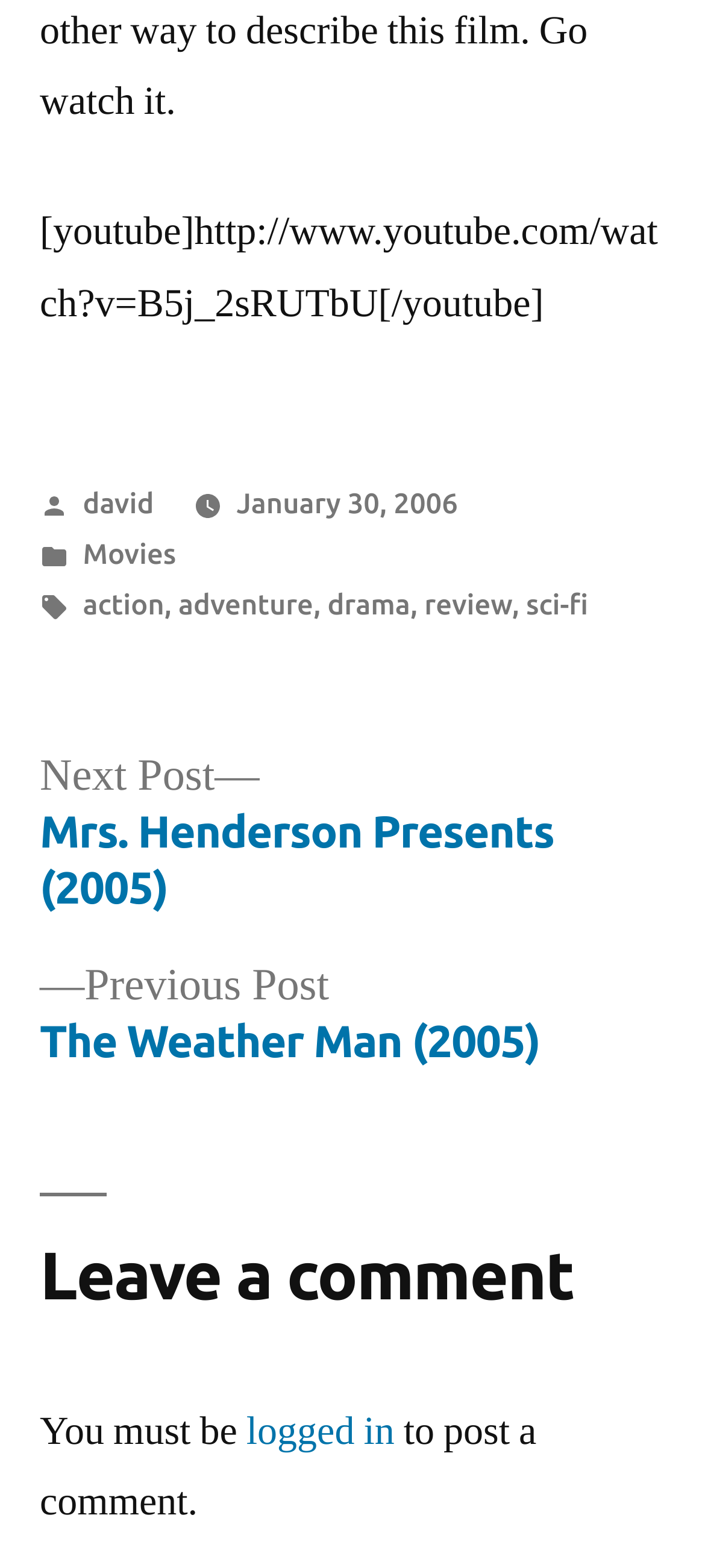Determine the bounding box coordinates of the clickable region to follow the instruction: "View posts".

[0.0, 0.478, 1.0, 0.685]